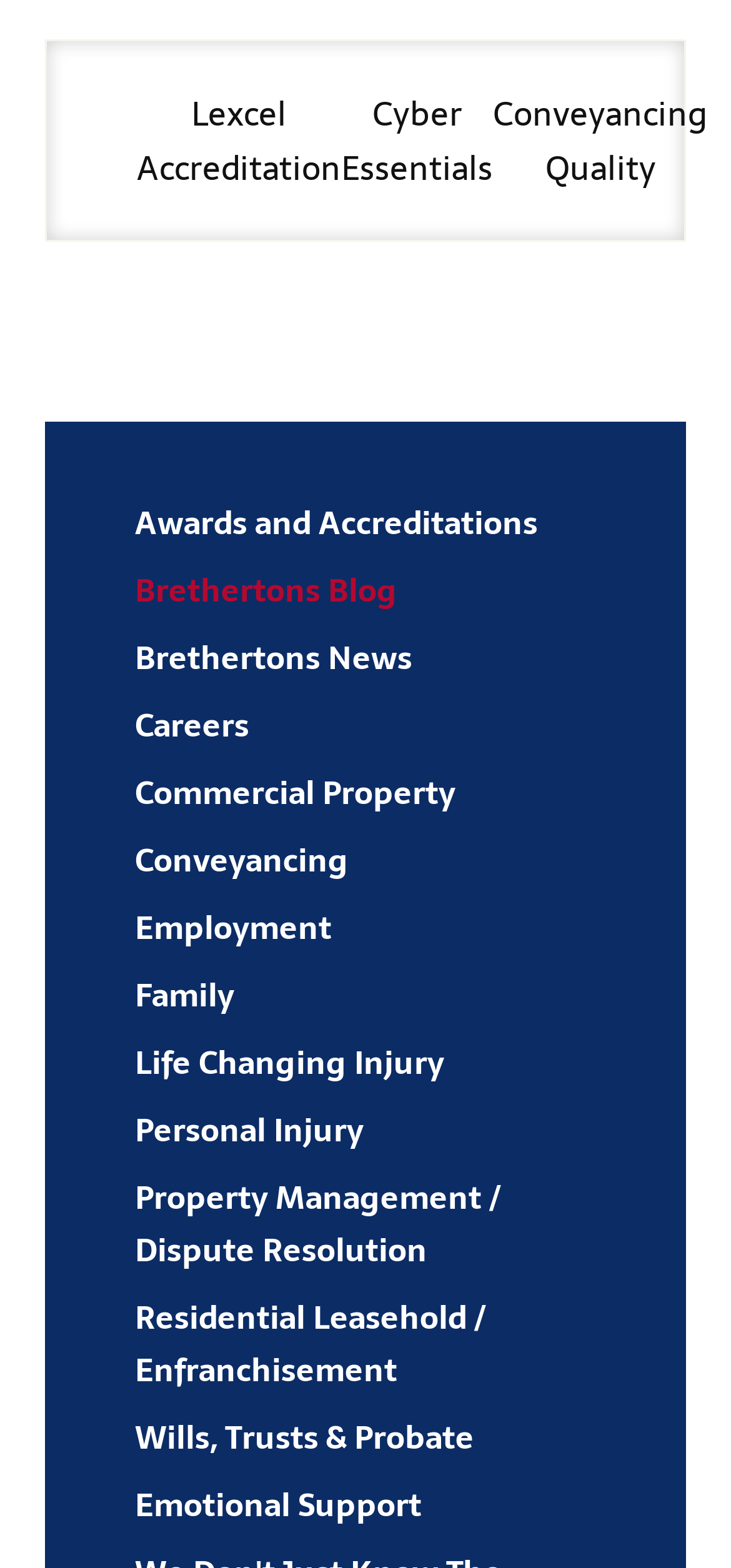How many links are there on the webpage?
Look at the image and provide a short answer using one word or a phrase.

15